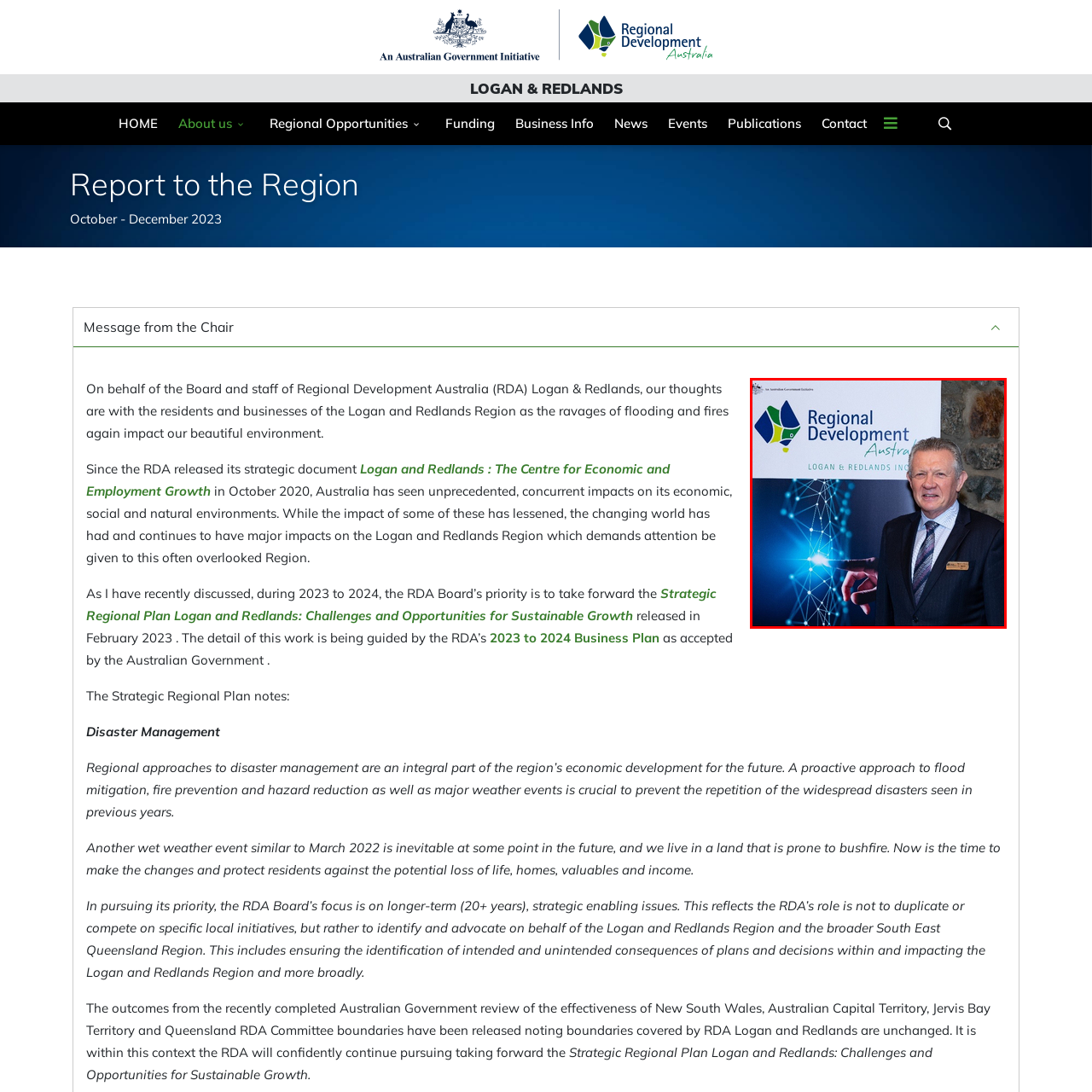Inspect the image bordered by the red bounding box and supply a comprehensive response to the upcoming question based on what you see in the image: What is the individual in the image wearing?

The individual in the image is dressed in a dark-colored suit and a light-colored shirt, which is evident from the visual details in the portrait. The caption also mentions the individual's attire, confirming this observation.